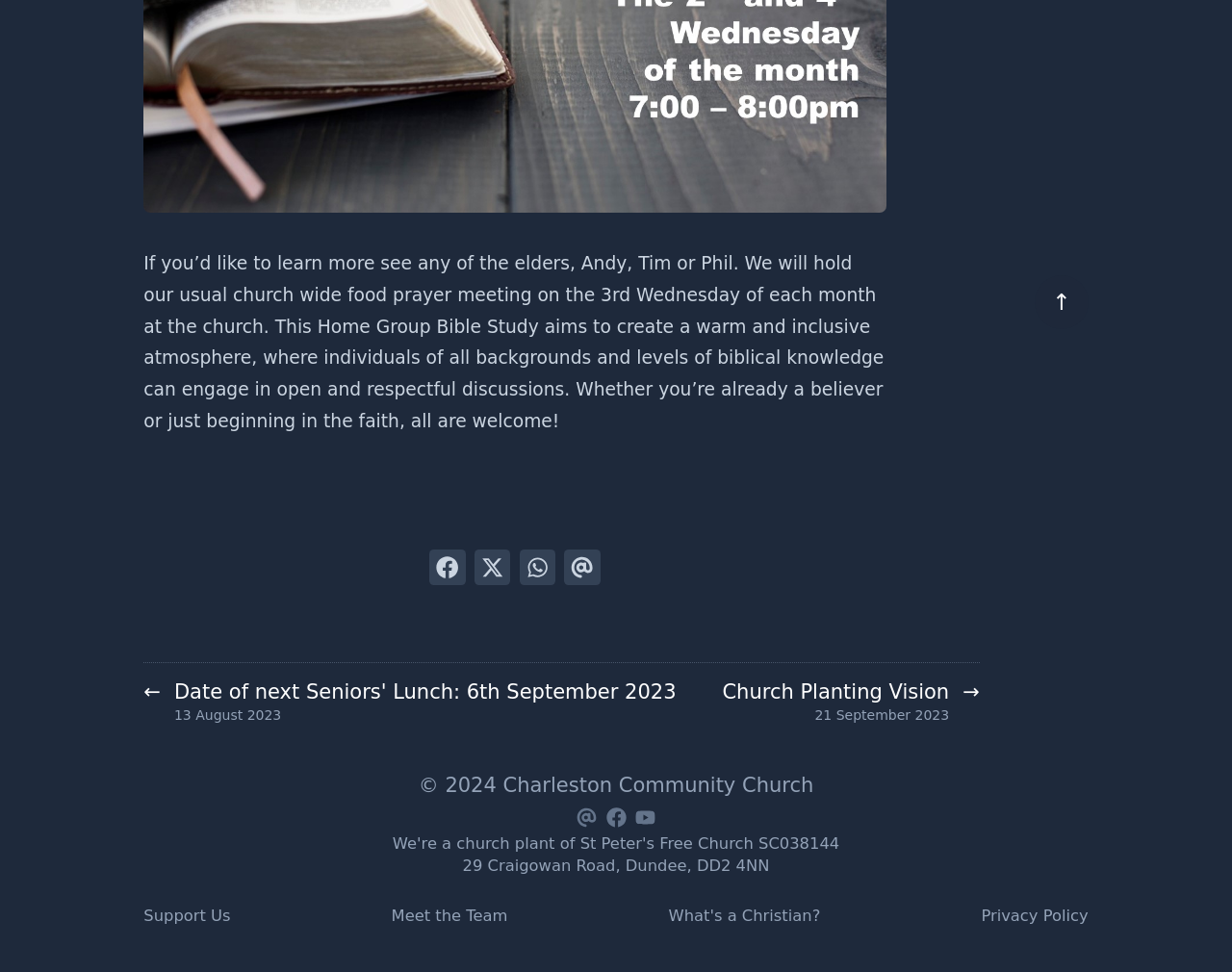Given the webpage screenshot and the description, determine the bounding box coordinates (top-left x, top-left y, bottom-right x, bottom-right y) that define the location of the UI element matching this description: aria-label="Facebook"

[0.488, 0.824, 0.512, 0.857]